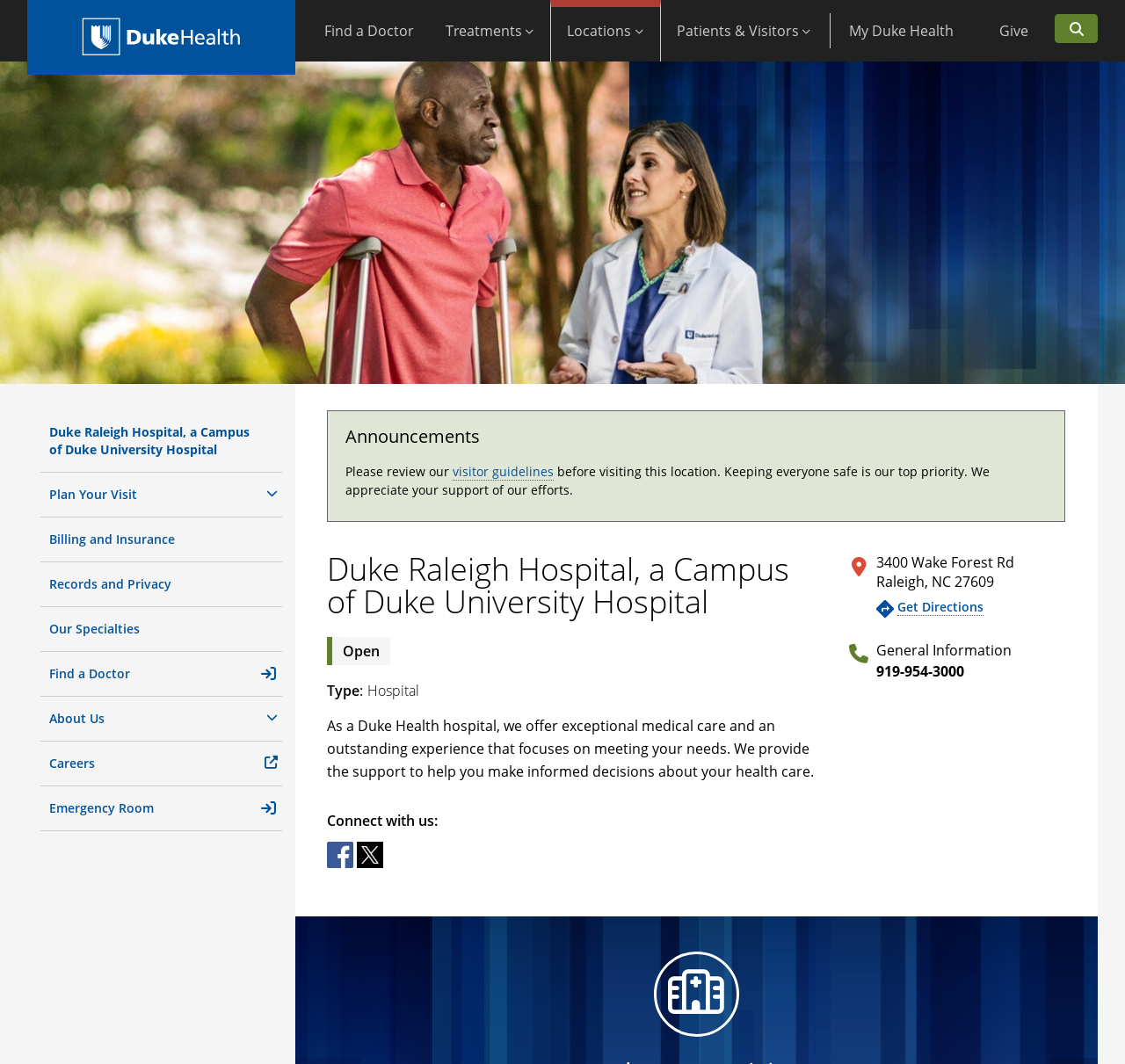What is the phone number of the hospital?
Look at the image and answer with only one word or phrase.

919-954-3000